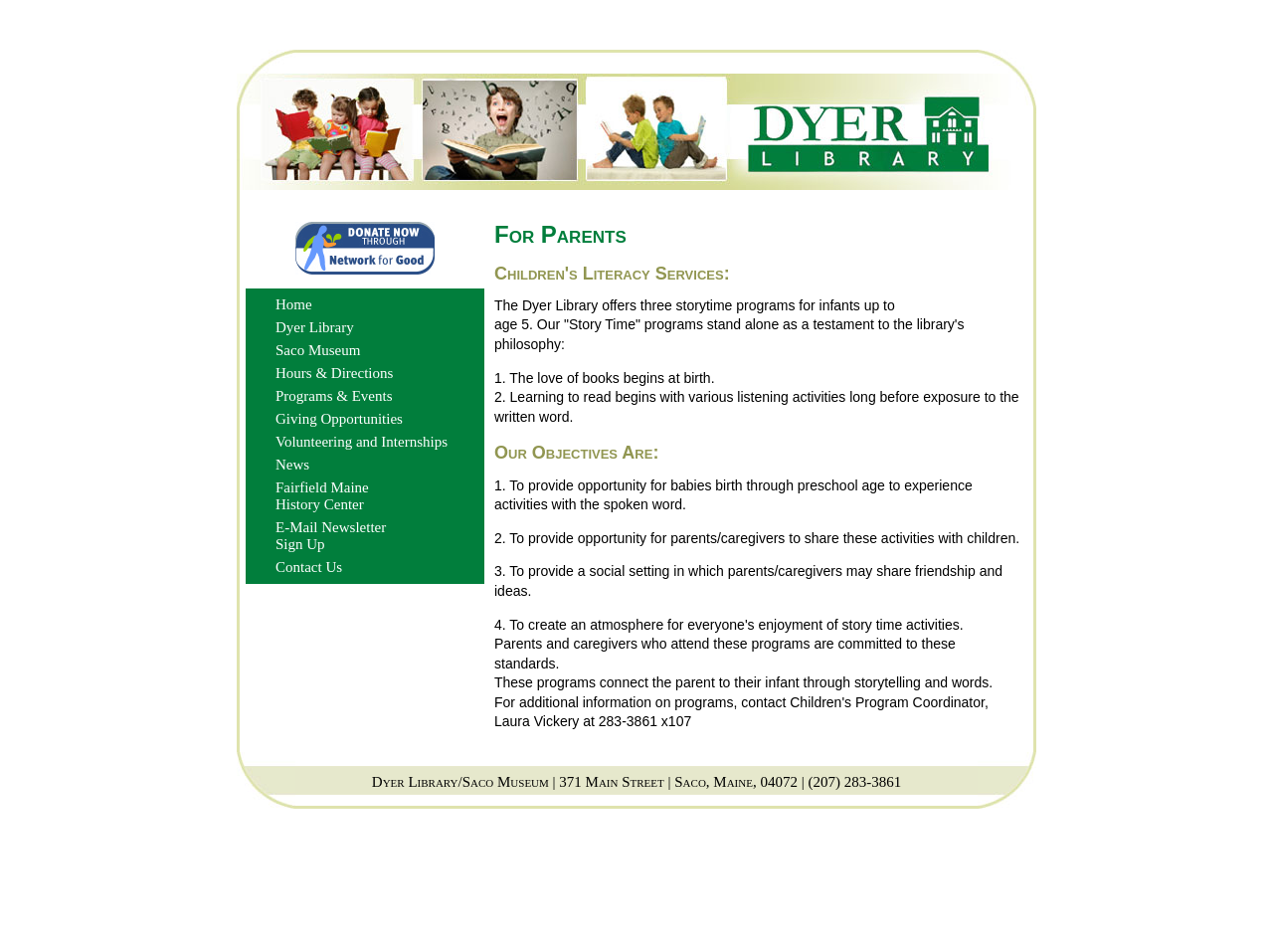Find the bounding box coordinates of the clickable area required to complete the following action: "View the Dyer Library information".

[0.201, 0.332, 0.38, 0.356]